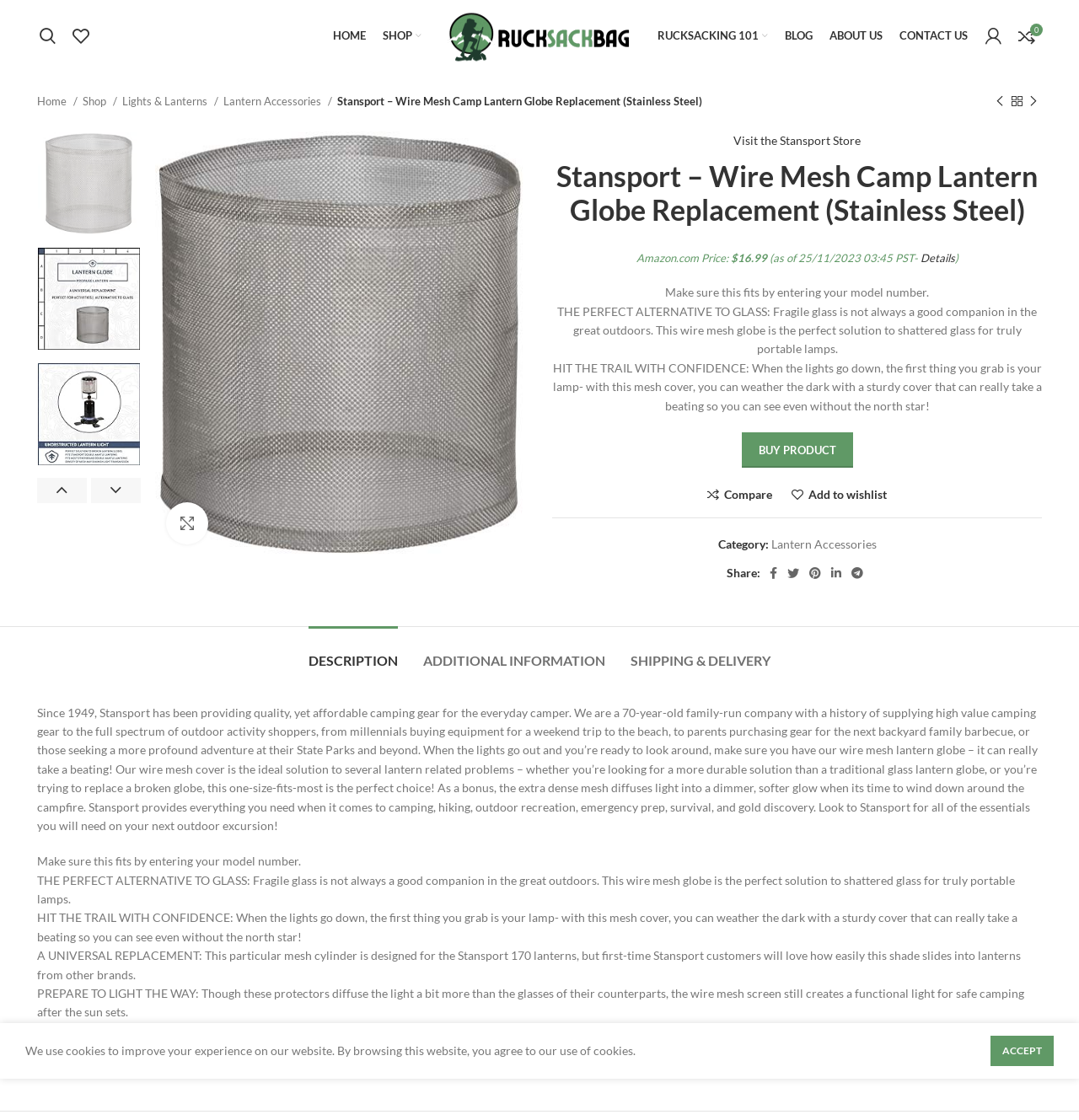Give a detailed account of the webpage.

This webpage is an e-commerce product page for a Stansport Wire Mesh Camp Lantern Globe Replacement. At the top of the page, there is a navigation bar with links to "HOME", "SHOP", "RUCKSACKING 101", "BLOG", "ABOUT US", and "CONTACT US". Below the navigation bar, there is a breadcrumb trail showing the product's category hierarchy: "Home / Shop / Lights & Lanterns / Lantern Accessories".

The main product information section is located in the center of the page. It features a large product title, "Stansport – Wire Mesh Camp Lantern Globe Replacement (Stainless Steel)", and two product images side by side. Below the images, there are buttons to navigate to the previous or next product.

The product description is divided into several sections. The first section highlights the benefits of the wire mesh globe, stating that it is a perfect alternative to fragile glass and can withstand rough outdoor conditions. The second section emphasizes the confidence that comes with using a sturdy lantern cover. The third section describes the product as a universal replacement for lanterns from other brands.

There are also sections for product details, including the price, which is listed as $16.99, and a "Buy Product" button. Additionally, there are links to compare the product, add it to a wishlist, and share it on social media platforms.

At the bottom of the page, there is a tabbed section with three tabs: "DESCRIPTION", "ADDITIONAL INFORMATION", and "SHIPPING & DELIVERY". The "DESCRIPTION" tab is selected by default and displays a detailed product description, including information about the company, Stansport, and its history of providing quality camping gear.

Finally, there is a cookie policy notice at the very bottom of the page, informing users that the website uses cookies to improve their experience.